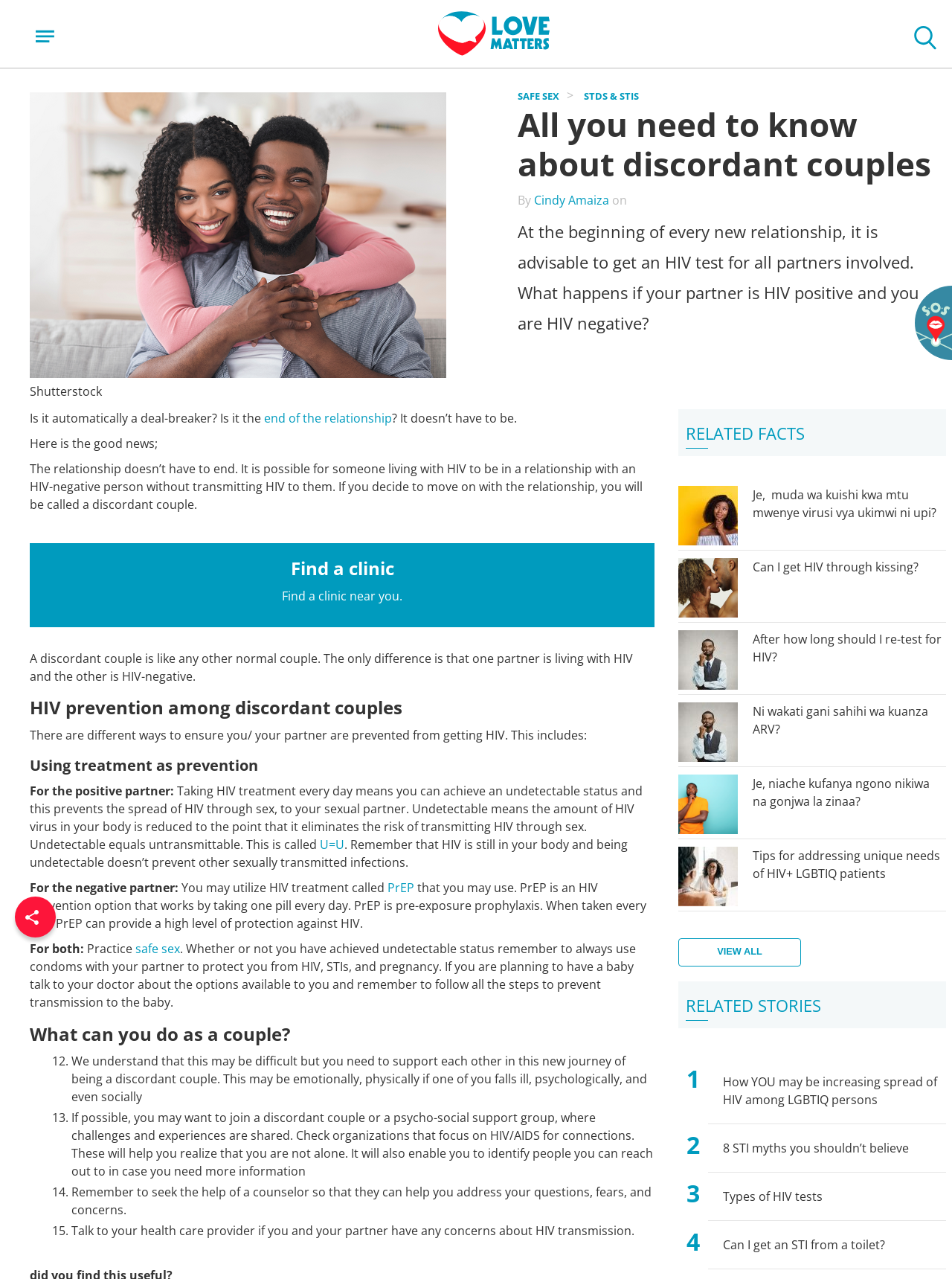Use a single word or phrase to answer the question: 
What is U=U?

Undetectable equals Untransmittable